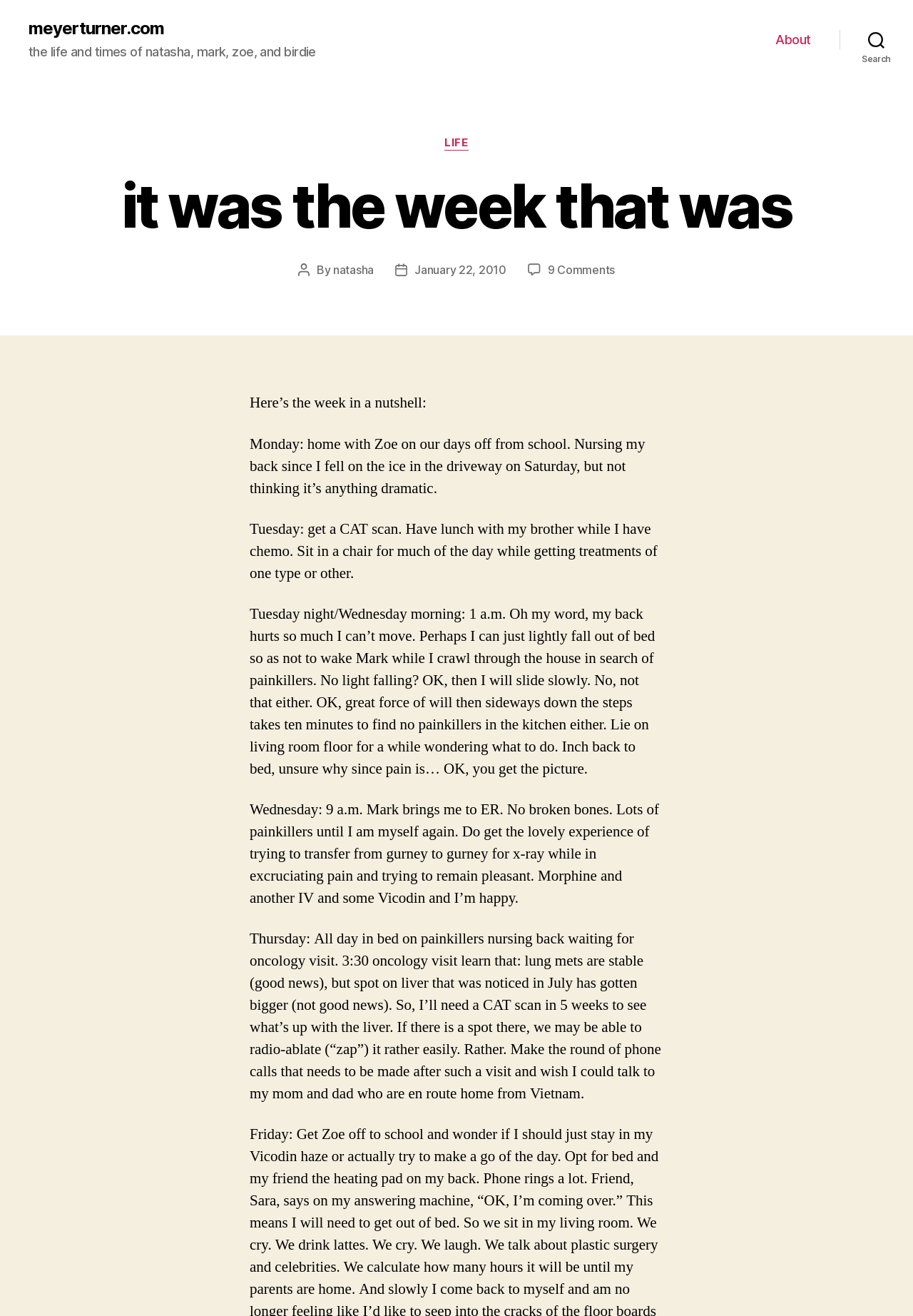What is the purpose of the CAT scan in 5 weeks? Look at the image and give a one-word or short phrase answer.

to see what's up with the liver